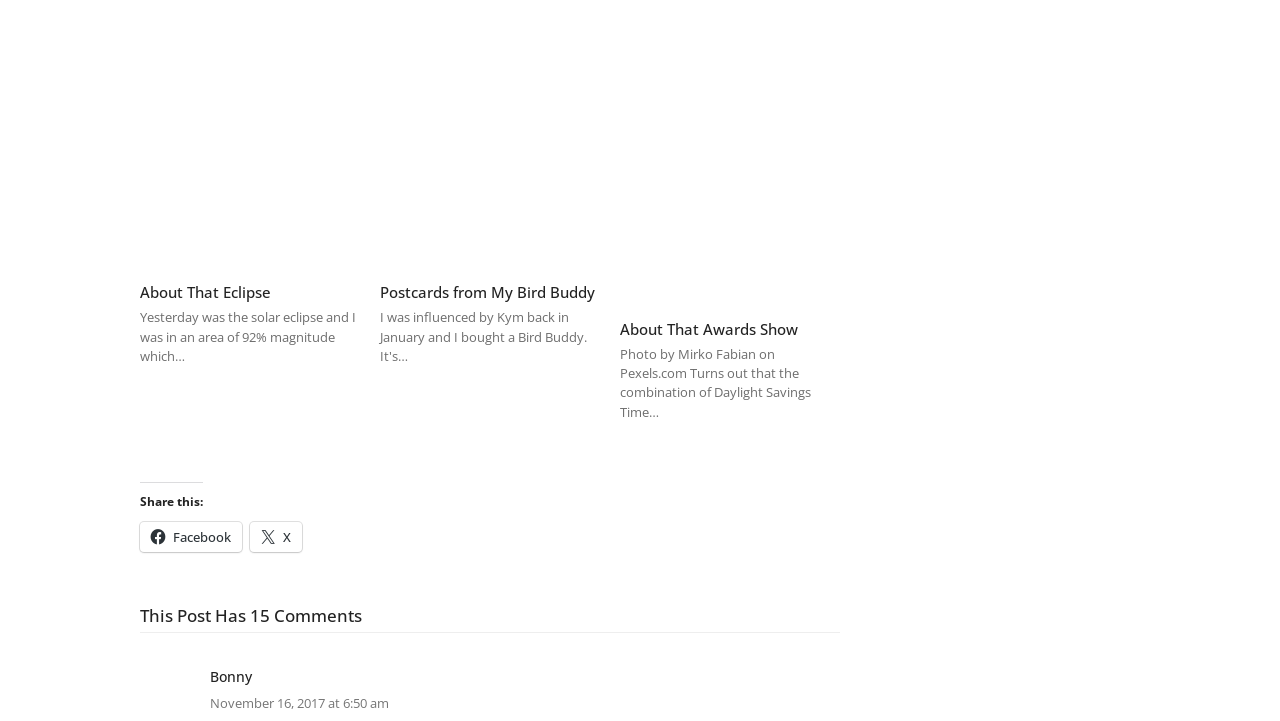Predict the bounding box coordinates of the area that should be clicked to accomplish the following instruction: "Read about the solar eclipse". The bounding box coordinates should consist of four float numbers between 0 and 1, i.e., [left, top, right, bottom].

[0.109, 0.152, 0.281, 0.178]